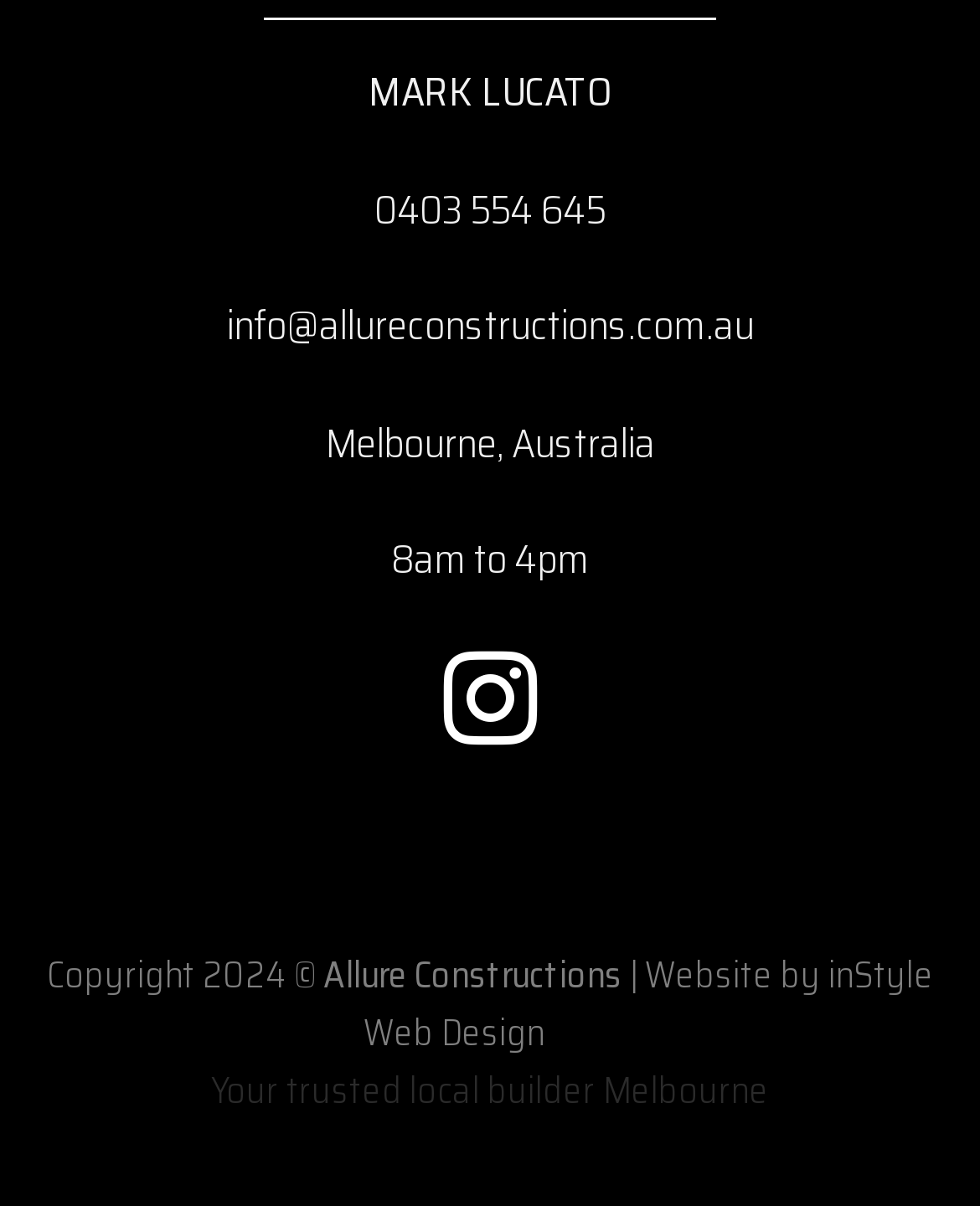Find the UI element described as: "Your trusted local builder Melbourne" and predict its bounding box coordinates. Ensure the coordinates are four float numbers between 0 and 1, [left, top, right, bottom].

[0.215, 0.881, 0.785, 0.927]